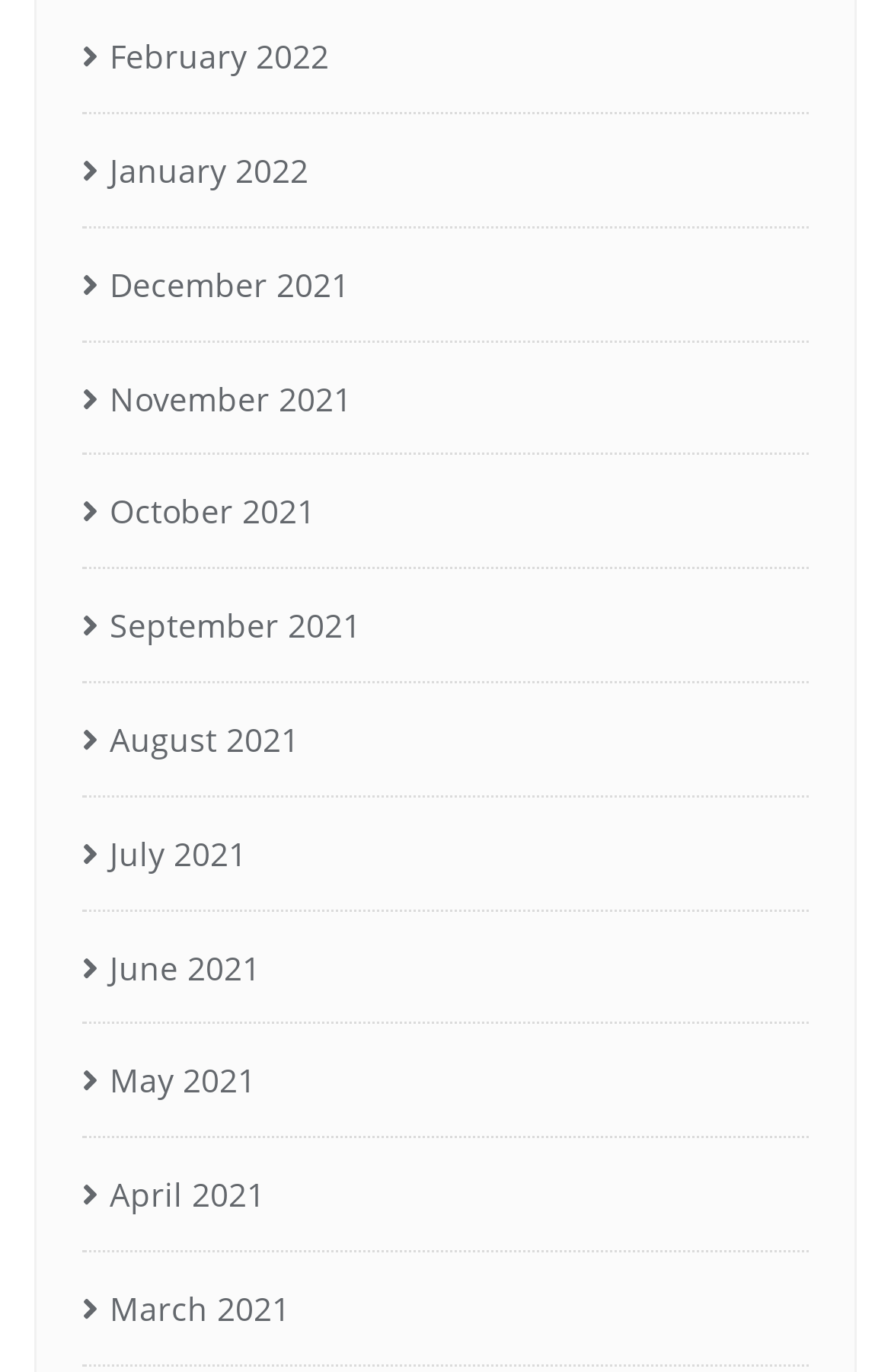Determine the bounding box coordinates for the clickable element required to fulfill the instruction: "View January 2022". Provide the coordinates as four float numbers between 0 and 1, i.e., [left, top, right, bottom].

[0.092, 0.1, 0.346, 0.151]